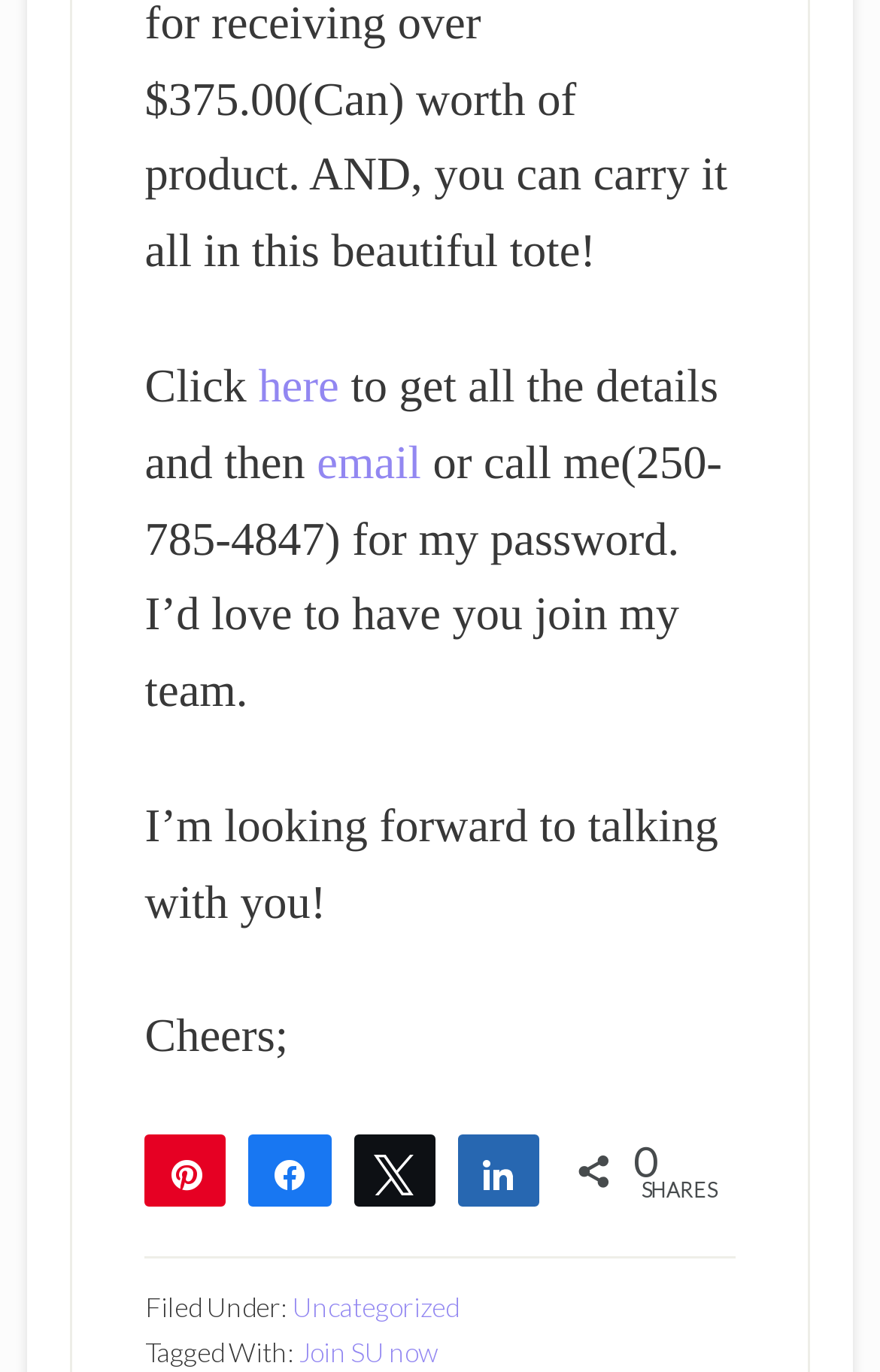Please give a one-word or short phrase response to the following question: 
What options are available to share the content?

four options